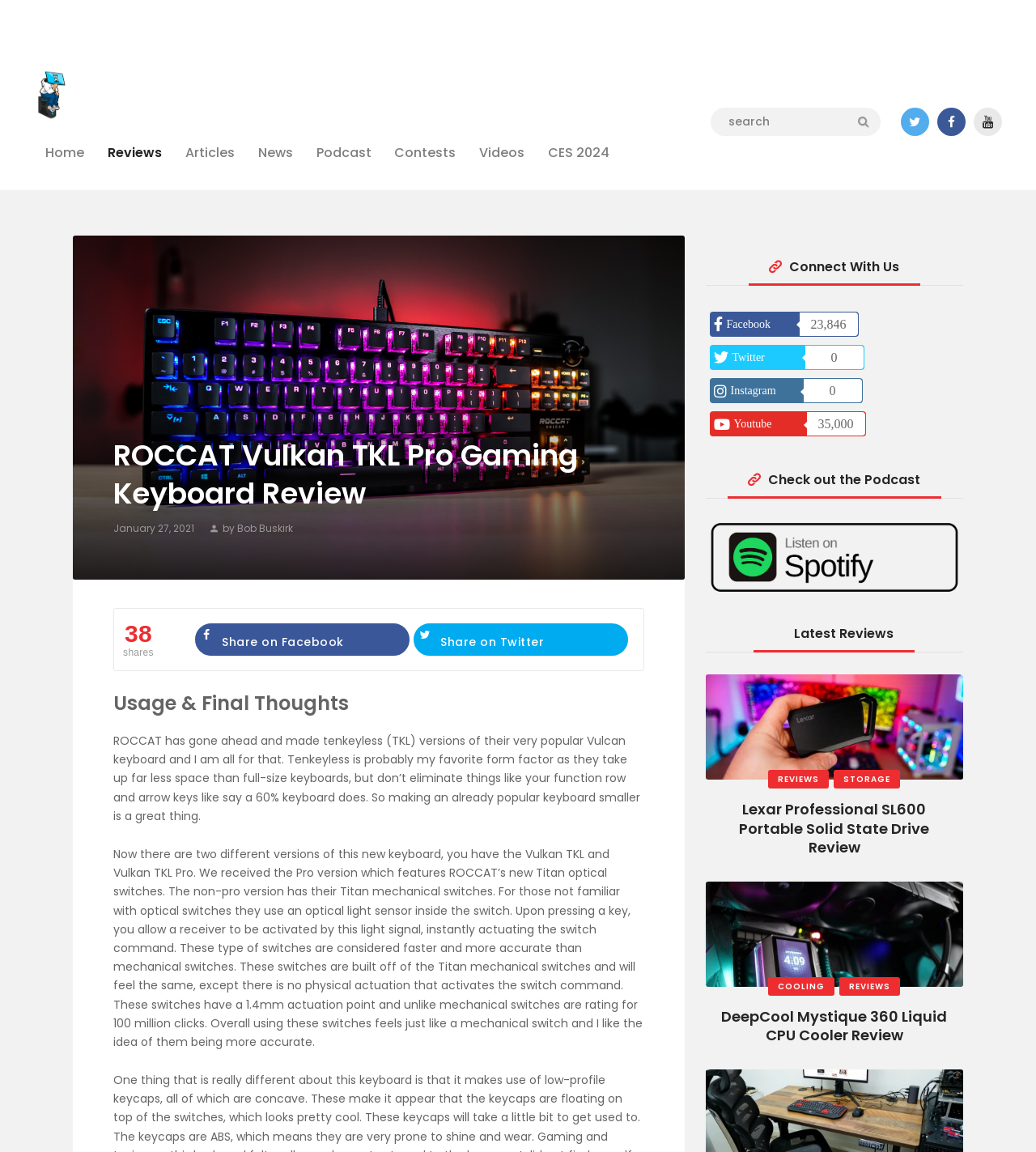Find the bounding box coordinates of the clickable area that will achieve the following instruction: "Check out the Podcast".

[0.681, 0.453, 0.93, 0.467]